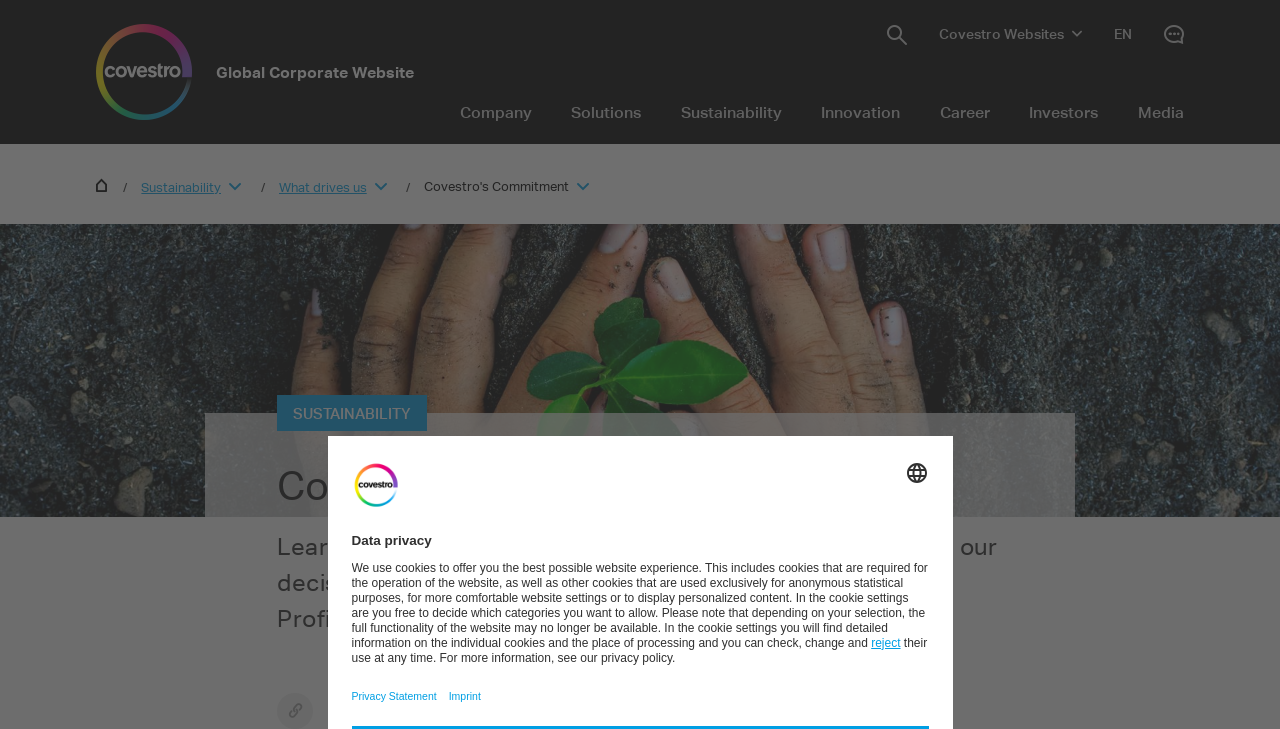Illustrate the webpage's structure and main components comprehensively.

The webpage is about Covestro's commitment to sustainability, with a focus on the principle of "People, Planet, Profit". At the top left corner, there is a logo of Covestro, accompanied by a link to the global corporate website. Below the logo, there is a navigation menu with links to different sections of the website, including Company, Solutions, Sustainability, Innovation, Career, Investors, and Media.

On the right side of the navigation menu, there are links to Covestro Websites and a language selection button. Below the navigation menu, there is a prominent section highlighting Covestro's commitment to sustainability, with a heading and a paragraph of text explaining the company's sustainability goals.

Below this section, there is a footer area with a heading "Data privacy" and a paragraph of text explaining the website's use of cookies. There is also a button to select language and links to the privacy statement and imprint.

Throughout the webpage, there are several buttons and links with icons, including a hamburger menu icon and a globe icon. The overall layout is organized, with clear headings and concise text, making it easy to navigate and understand the content.